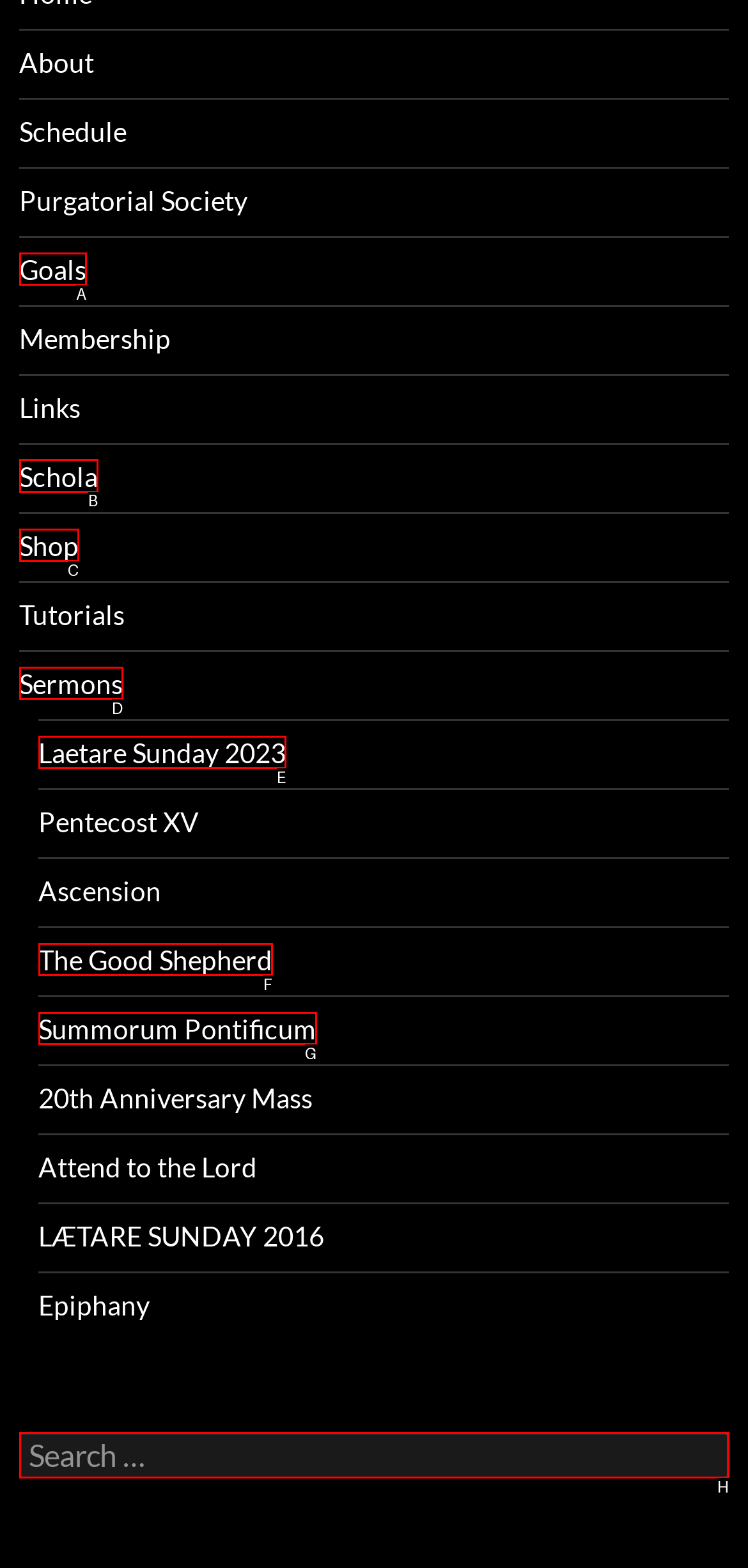Identify which lettered option to click to carry out the task: visit the Schola page. Provide the letter as your answer.

B